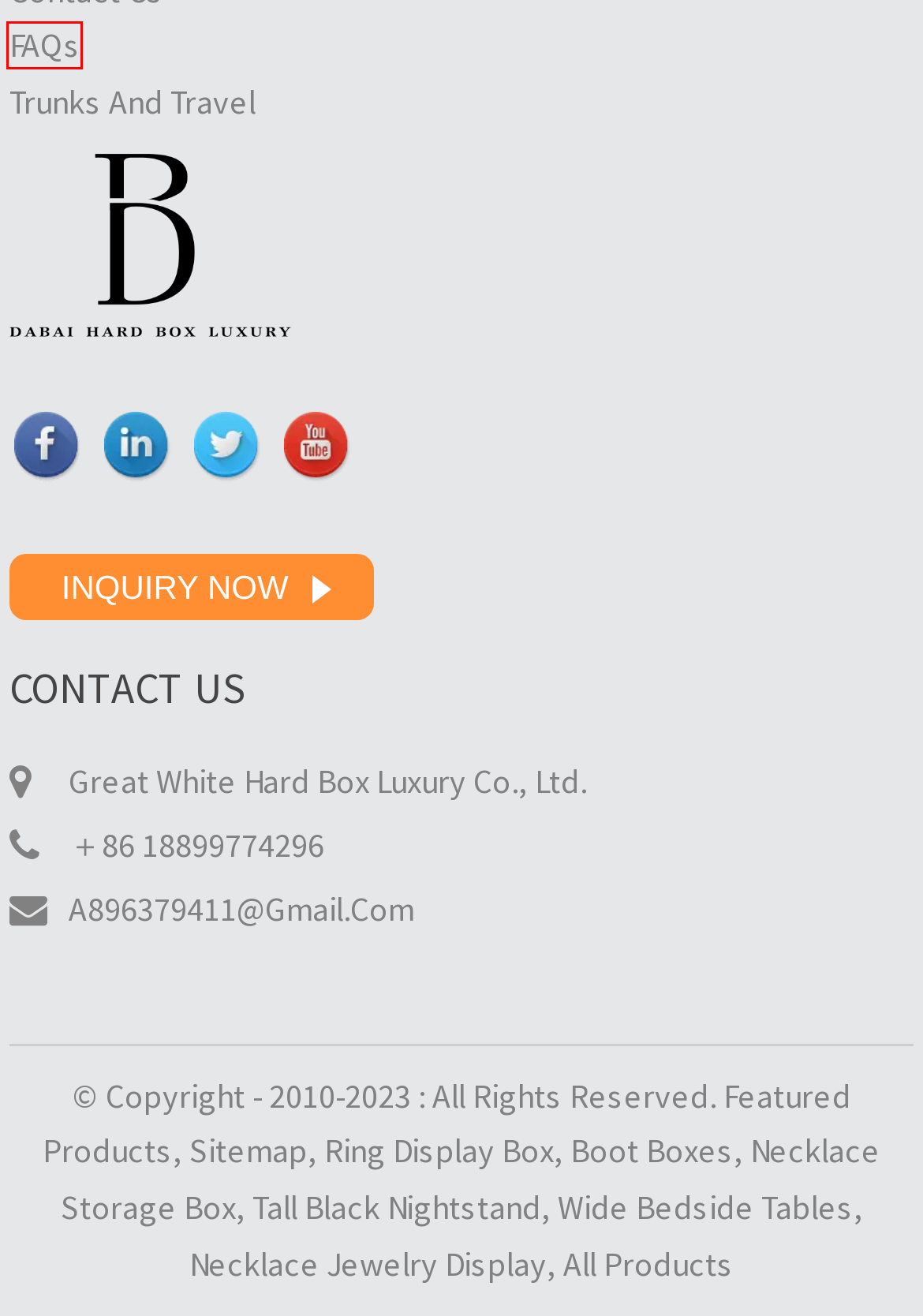You are presented with a screenshot of a webpage containing a red bounding box around an element. Determine which webpage description best describes the new webpage after clicking on the highlighted element. Here are the candidates:
A. Wholesale Boot Boxes Manufacturer and Supplier, Factory | Da Bai
B. FAQs - Da Bai Luxury Hard Case Corporation
C. Wholesale Tall Black Nightstand Manufacturer and Supplier, Factory | Da Bai
D. Wholesale Ring Display Box Manufacturer and Supplier, Factory | Da Bai
E. Wholesale Necklace Jewelry Display Manufacturer and Supplier, Factory | Da Bai
F. China BABY WARDROBE hard case Manufacturer and Supplier | Da Bai
G. News - The legend of Louis Vuitton hardcase reproduces the direction of home in travel
H. Trunks and Travel Manufacturers - China Trunks and Travel Factory & Suppliers

B